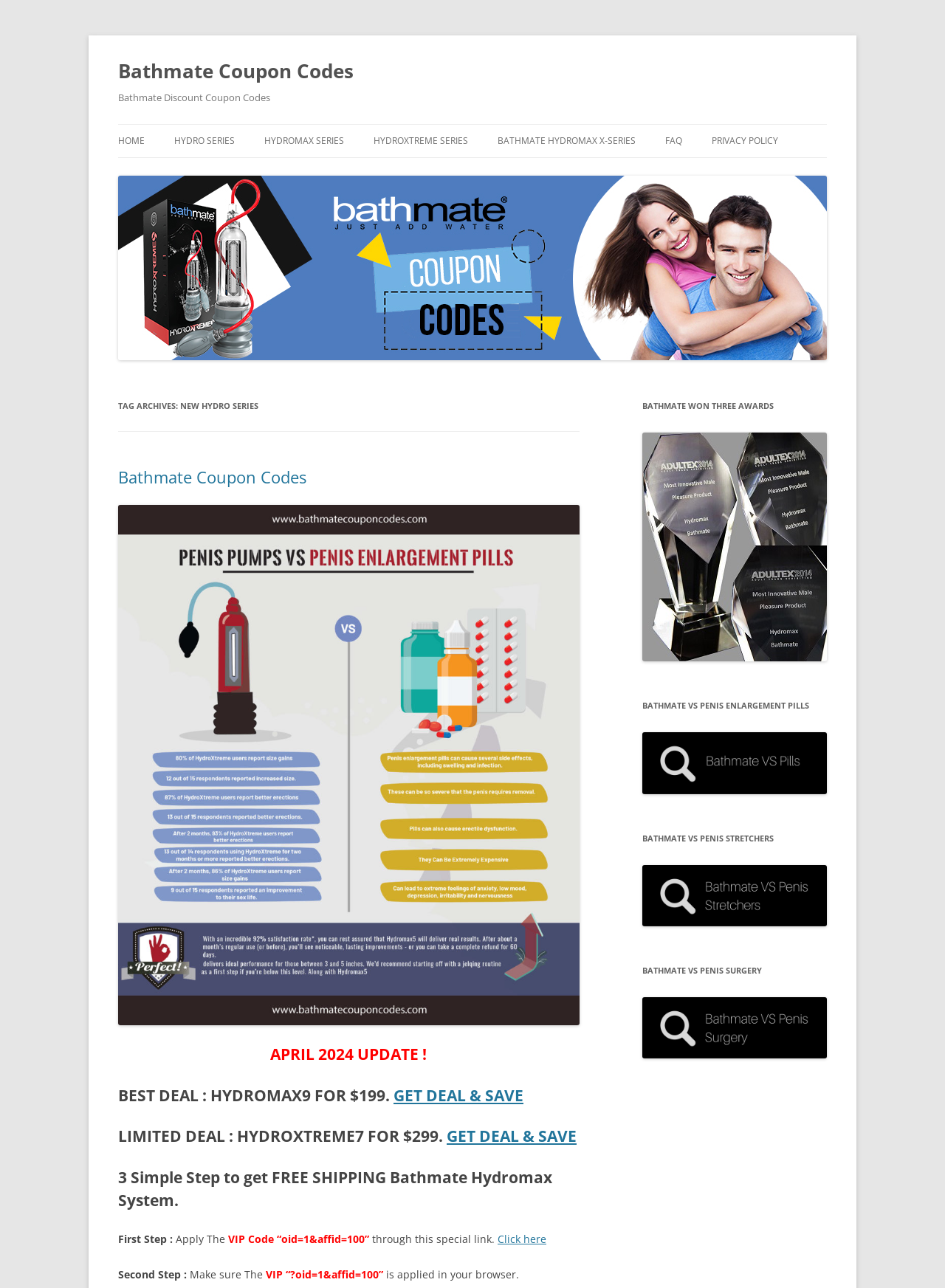Present a detailed account of what is displayed on the webpage.

The webpage is about Bathmate, a brand offering hydro series products, with a focus on coupon codes and discounts. At the top, there is a heading "Bathmate Coupon Codes" followed by a link with the same text. Below this, there is a navigation menu with links to "HOME", "HYDRO SERIES", "HYDROMAX SERIES", "HYDROXTREME SERIES", "BATHMATE HYDROMAX X-SERIES", "FAQ", and "PRIVACY POLICY".

On the left side, there is a section with a heading "TAG ARCHIVES: NEW HYDRO SERIES" followed by several headings and links related to Bathmate coupon codes, discounts, and updates. There is also an image and a figure in this section. The headings include "APRIL 2024 UPDATE!", "BEST DEAL : HYDROMAX9 FOR $199. GET DEAL & SAVE", and "LIMITED DEAL : HYDROXTREME7 FOR $299. GET DEAL & SAVE". 

Below this section, there is a step-by-step guide on how to get free shipping for Bathmate Hydromax System, with static text and a link to "Click here". 

On the right side, there is a complementary section with a heading "BATHMATE WON THREE AWARDS" followed by links and images related to Bathmate awards and comparisons with other products, such as penis enlargement pills, penis stretchers, and penis surgery.